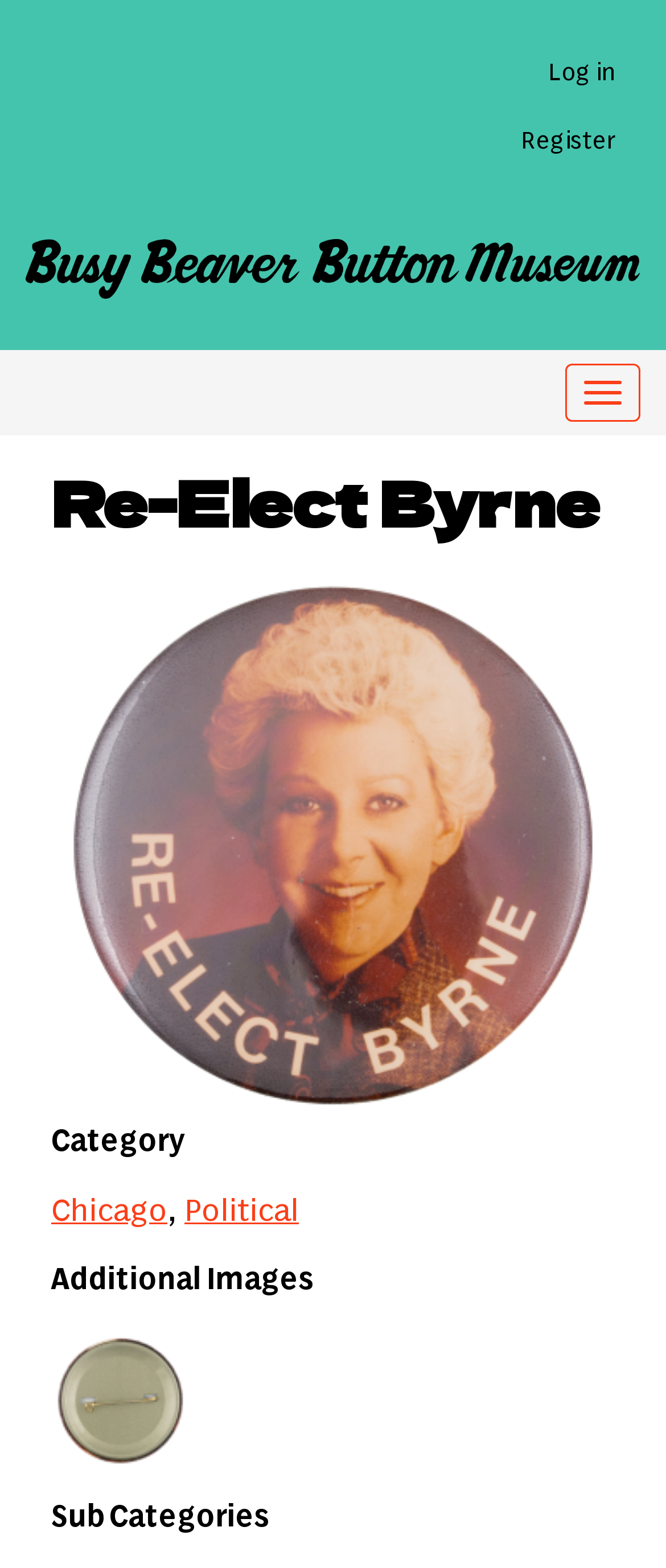Based on the image, give a detailed response to the question: How many rows are there in the grid?

I counted the number of rows in the grid by looking at the elements with the type 'row' which are located inside the link with the text 'Re-Elect Byrne Political Button Museum'. There are two rows in the grid.